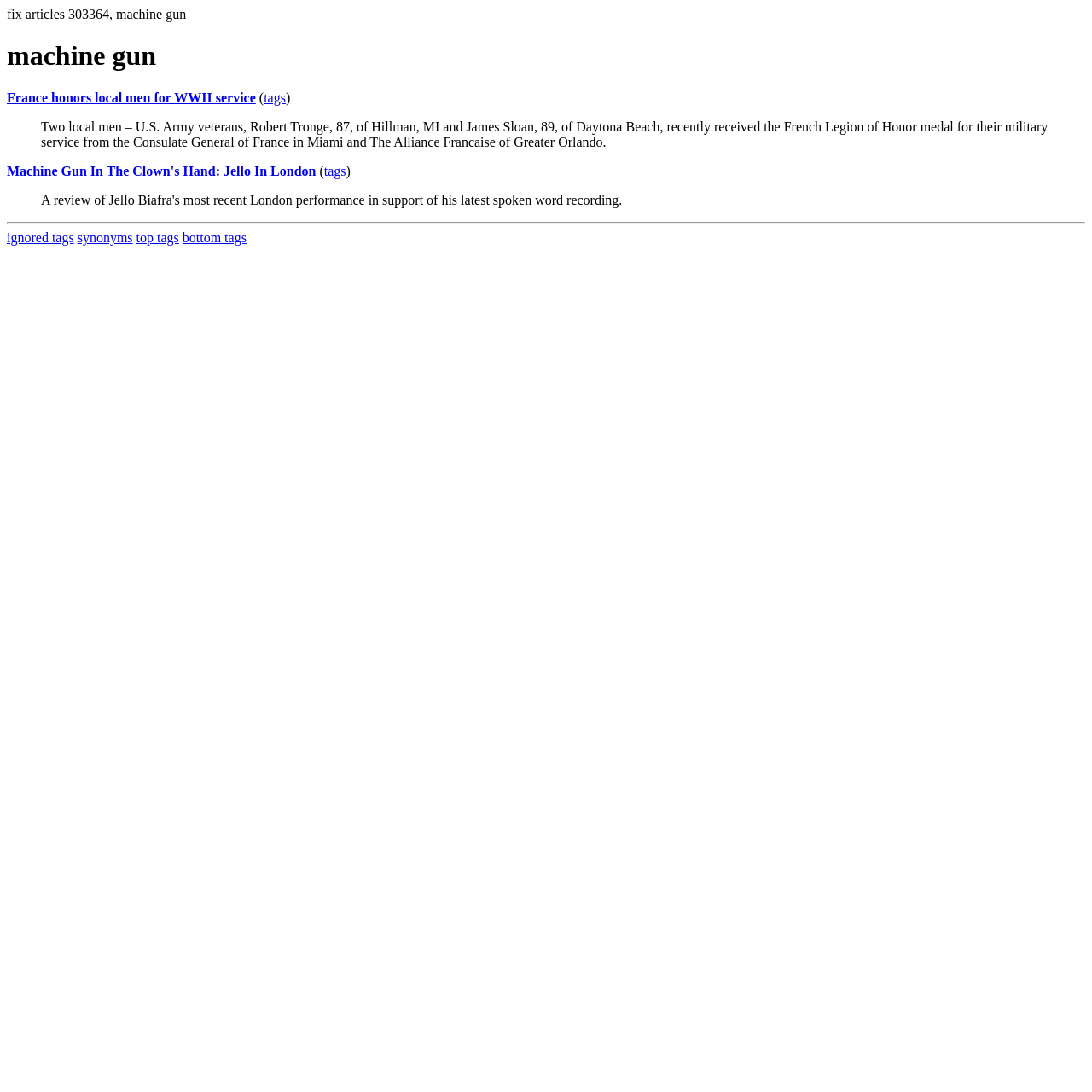Identify the bounding box coordinates of the clickable region necessary to fulfill the following instruction: "explore synonyms". The bounding box coordinates should be four float numbers between 0 and 1, i.e., [left, top, right, bottom].

[0.071, 0.211, 0.122, 0.224]